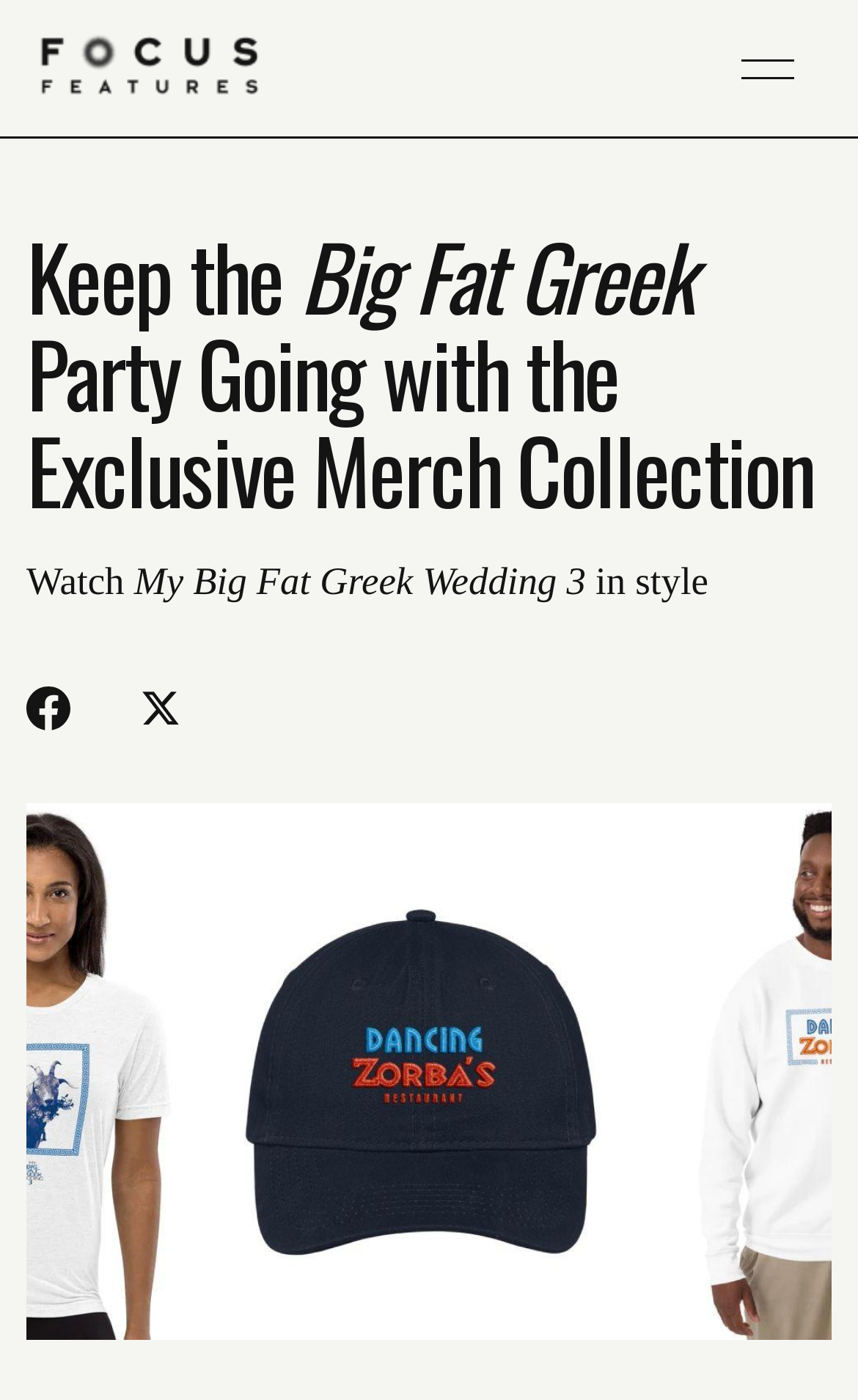Answer this question using a single word or a brief phrase:
What is the phrase written in three parts on the page?

Watch My Big Fat Greek Wedding 3 in style